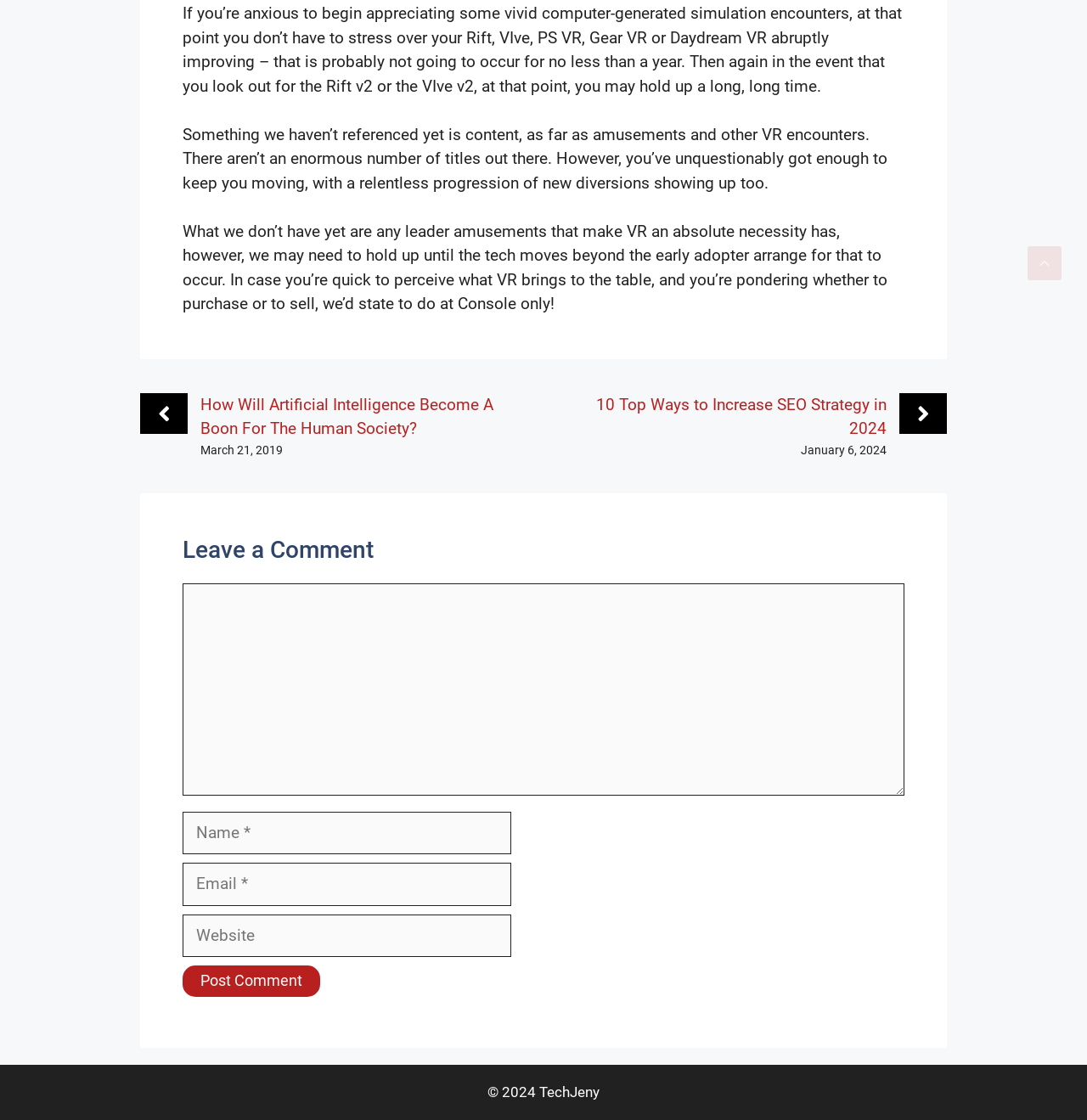Can you specify the bounding box coordinates for the region that should be clicked to fulfill this instruction: "Enter your name".

[0.168, 0.725, 0.47, 0.763]